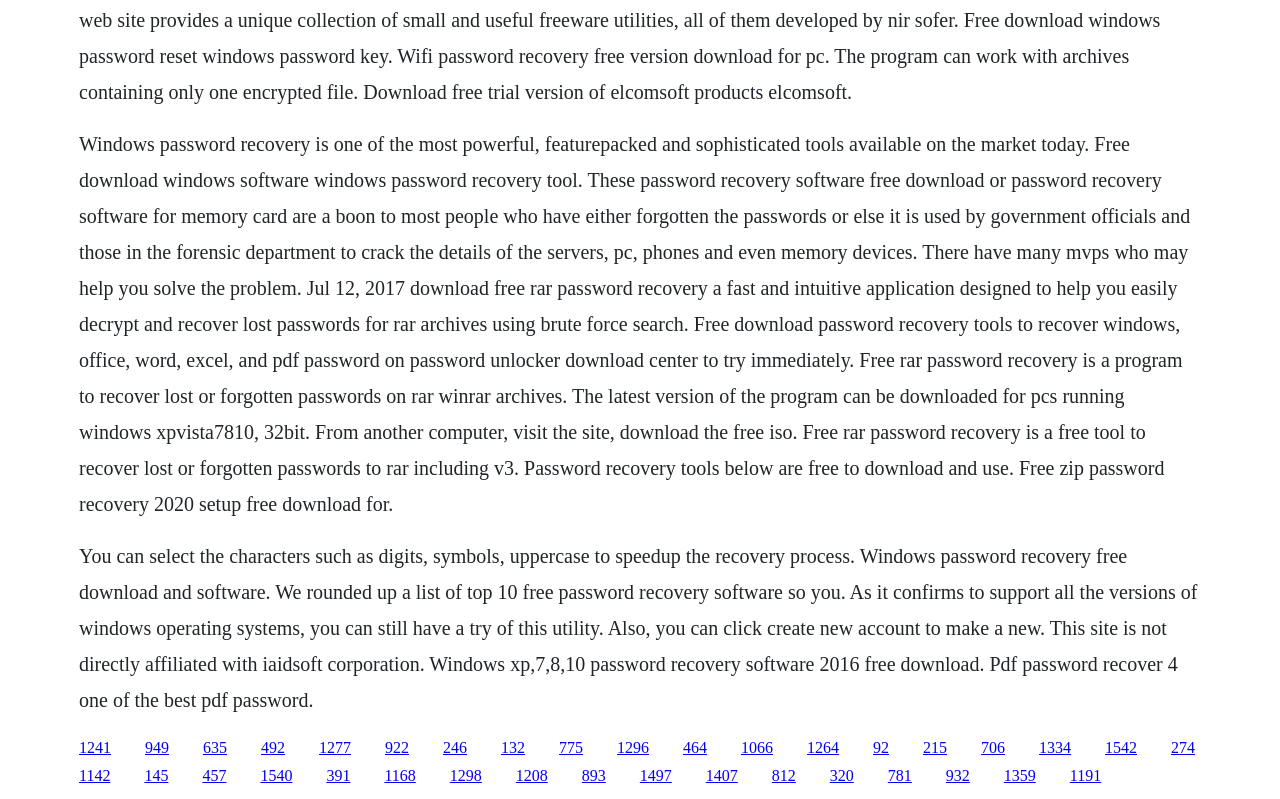What types of characters can be selected to speed up the recovery process?
Please elaborate on the answer to the question with detailed information.

According to the text content, users can select specific character types, including digits, symbols, and uppercase letters, to accelerate the password recovery process.